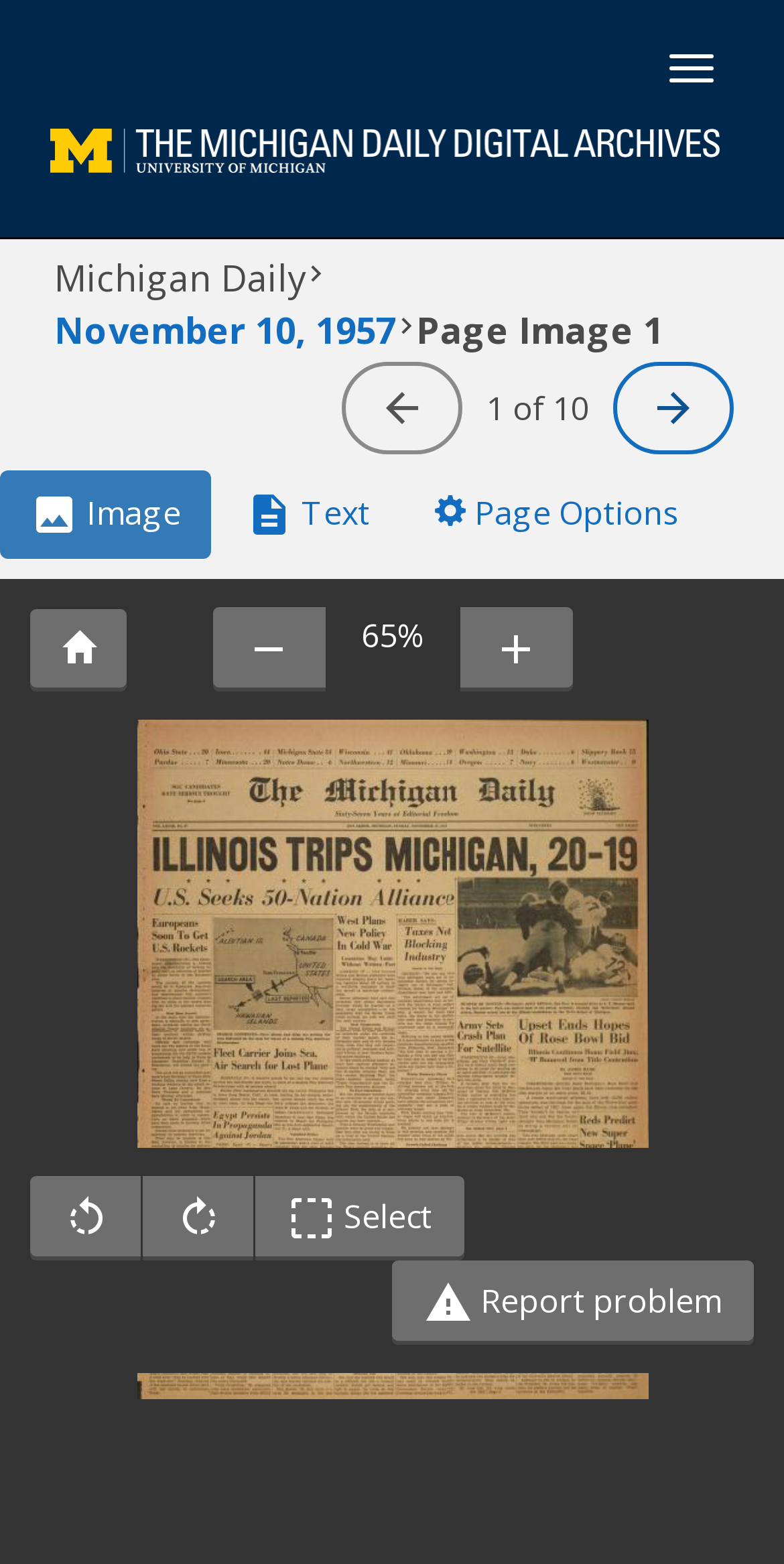Respond to the question below with a single word or phrase:
What is the zoom level?

65%